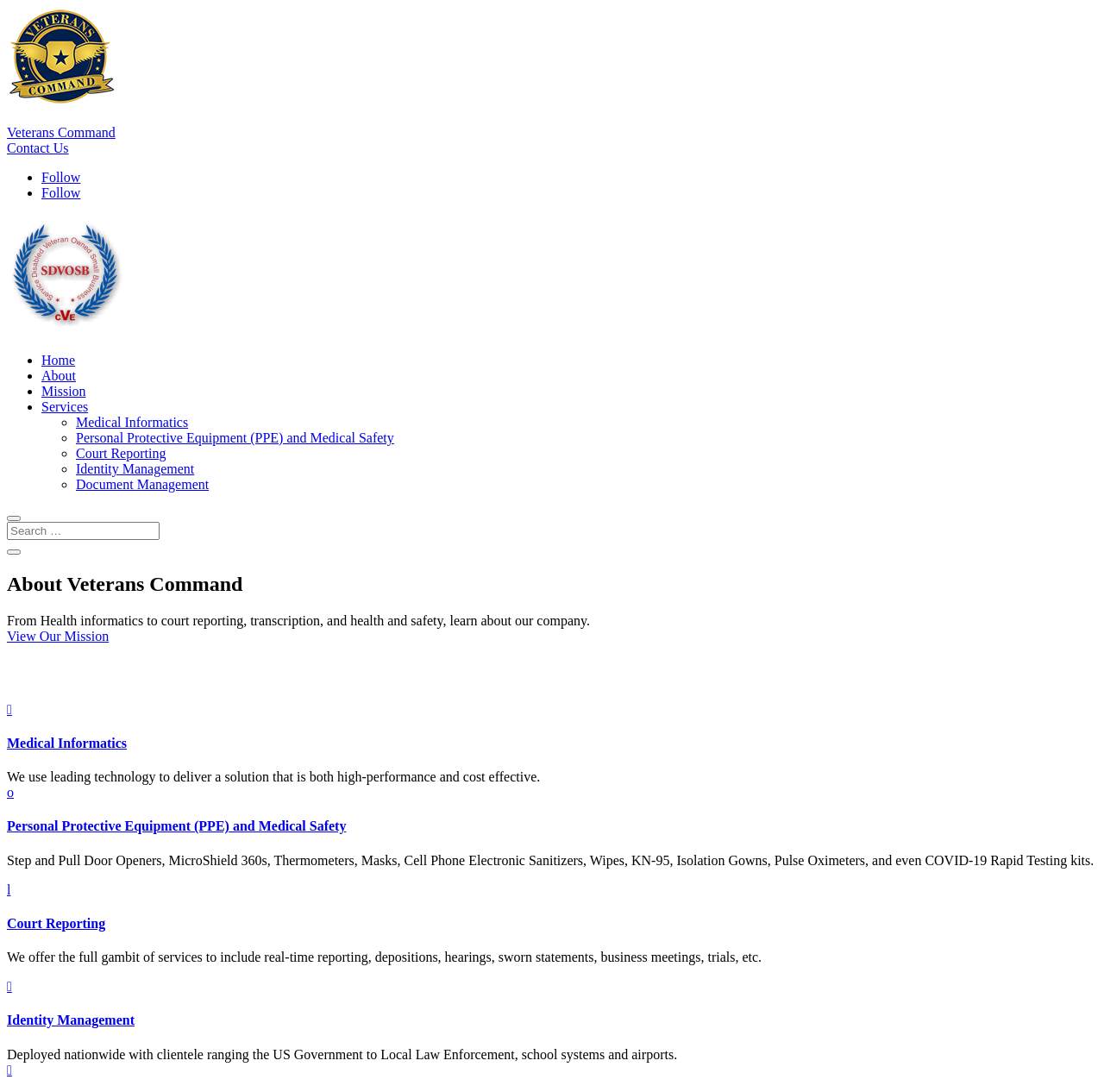Please identify the bounding box coordinates of the element's region that I should click in order to complete the following instruction: "View UK Share Prices". The bounding box coordinates consist of four float numbers between 0 and 1, i.e., [left, top, right, bottom].

None